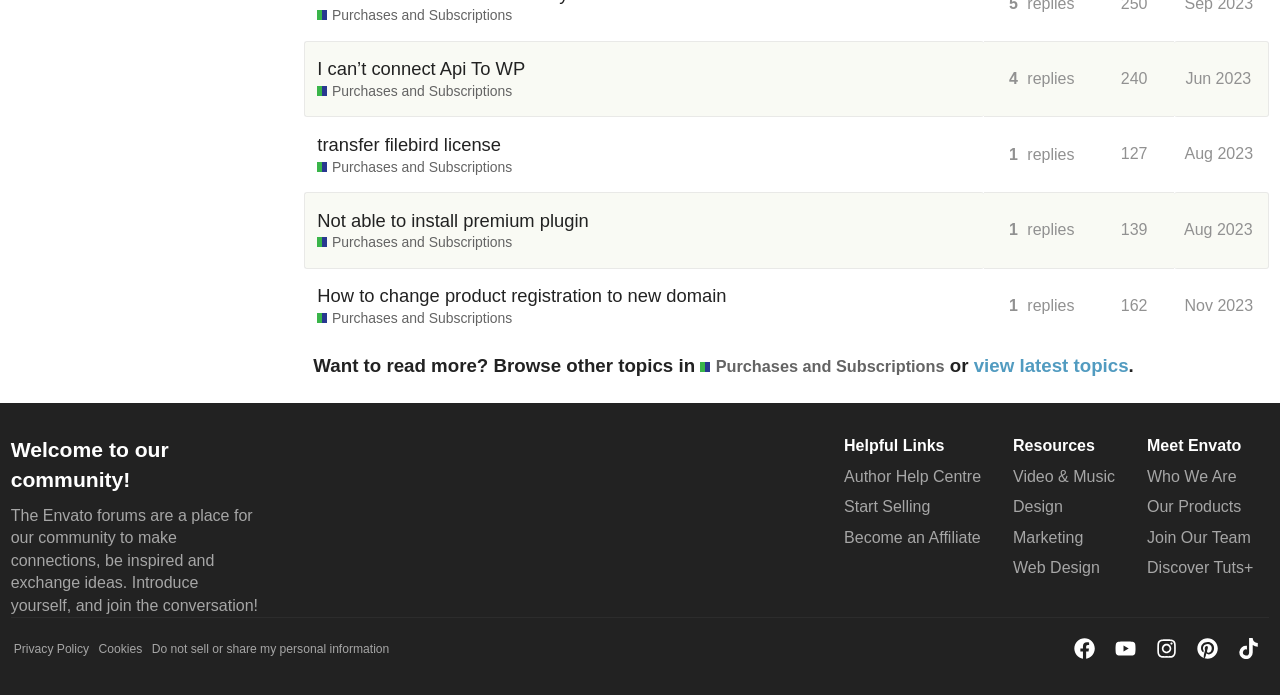Please identify the bounding box coordinates of the region to click in order to complete the given instruction: "Get help from Author Help Centre". The coordinates should be four float numbers between 0 and 1, i.e., [left, top, right, bottom].

[0.659, 0.673, 0.766, 0.698]